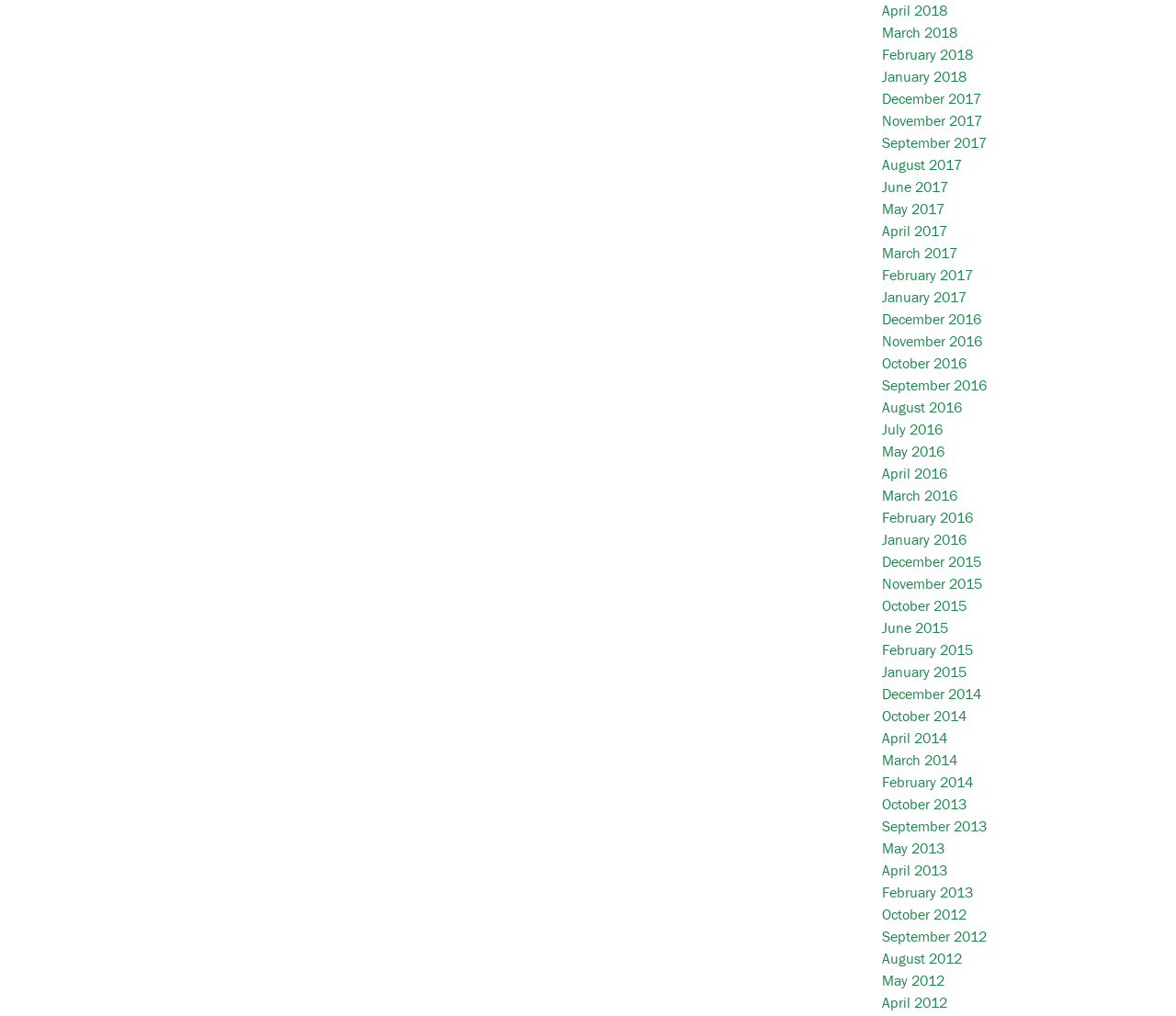Please specify the bounding box coordinates of the element that should be clicked to execute the given instruction: 'View April 2018'. Ensure the coordinates are four float numbers between 0 and 1, expressed as [left, top, right, bottom].

[0.75, 0.001, 0.805, 0.019]